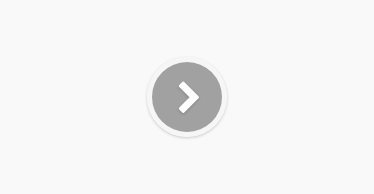What type of content is the button used to navigate?
Please provide a comprehensive answer based on the contents of the image.

The caption implies that the button is used to navigate through topics related to survival skills, outdoor safety, and related articles, indicating that the content is focused on providing information and guidance on these specific topics.